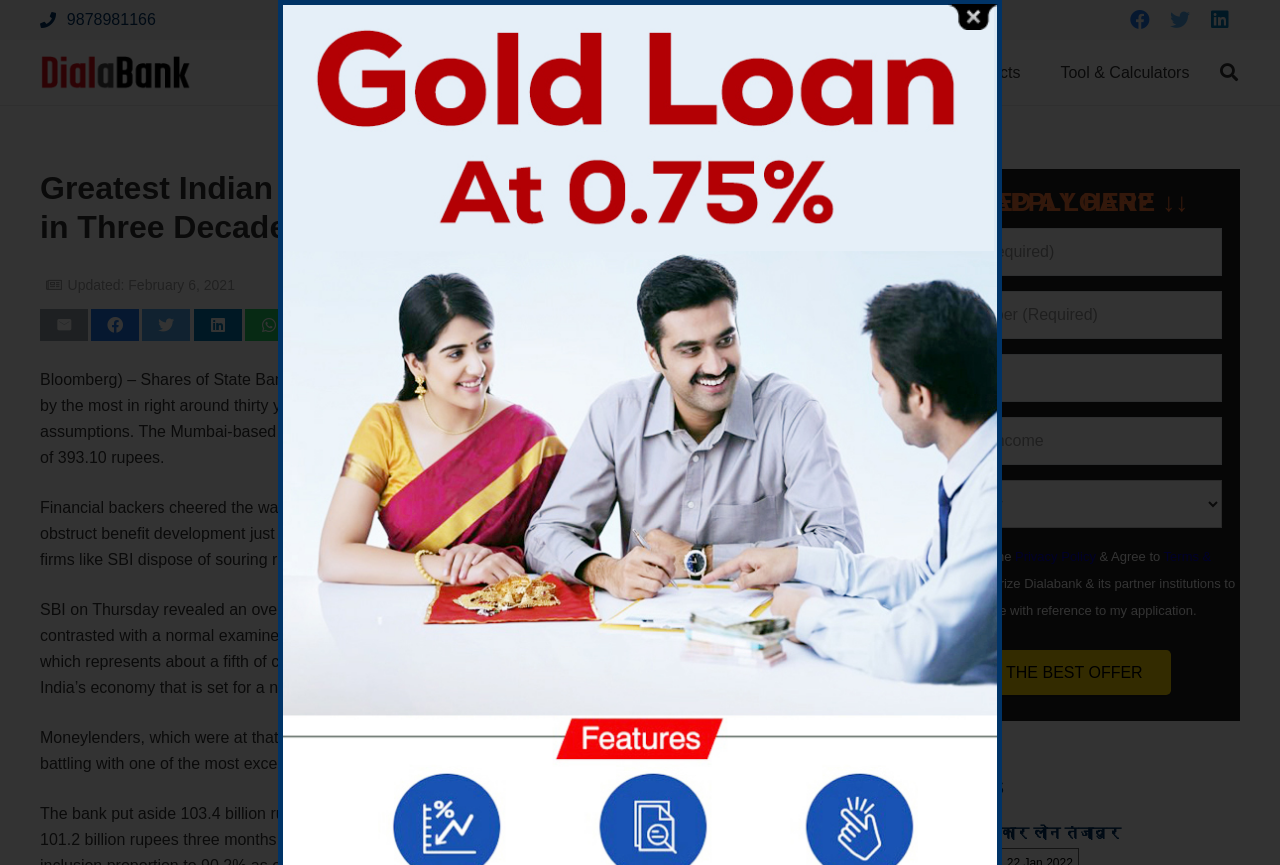What is the minimum value for Net Monthly Income?
We need a detailed and exhaustive answer to the question. Please elaborate.

I looked at the spinbutton for Net Monthly Income and found that the valuemin is 0, which means the minimum value is 0.